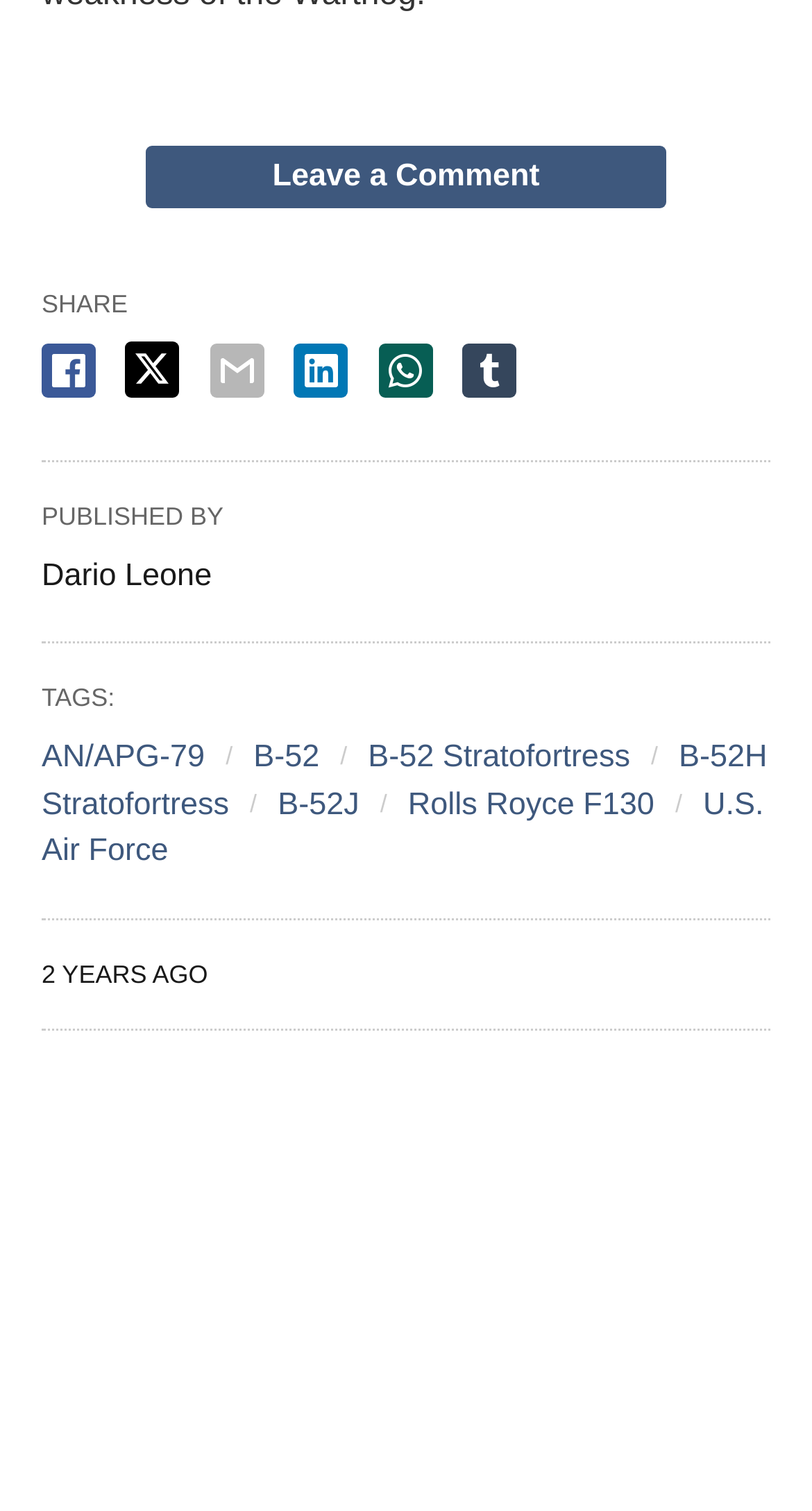Please identify the bounding box coordinates of the element's region that should be clicked to execute the following instruction: "Read about B-52 Stratofortress". The bounding box coordinates must be four float numbers between 0 and 1, i.e., [left, top, right, bottom].

[0.453, 0.49, 0.776, 0.513]